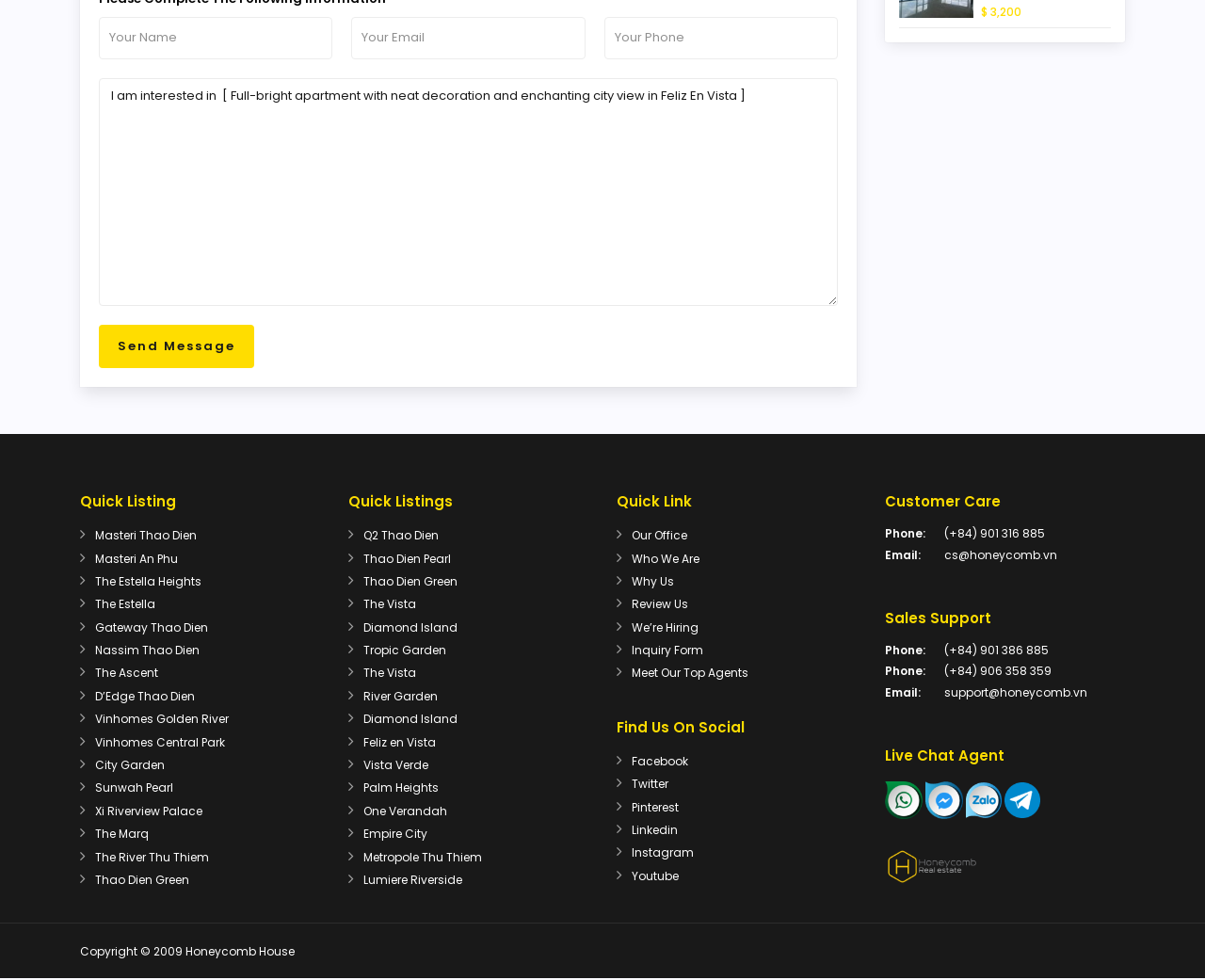Please identify the bounding box coordinates of the element I should click to complete this instruction: 'Click Send Message'. The coordinates should be given as four float numbers between 0 and 1, like this: [left, top, right, bottom].

[0.082, 0.332, 0.211, 0.376]